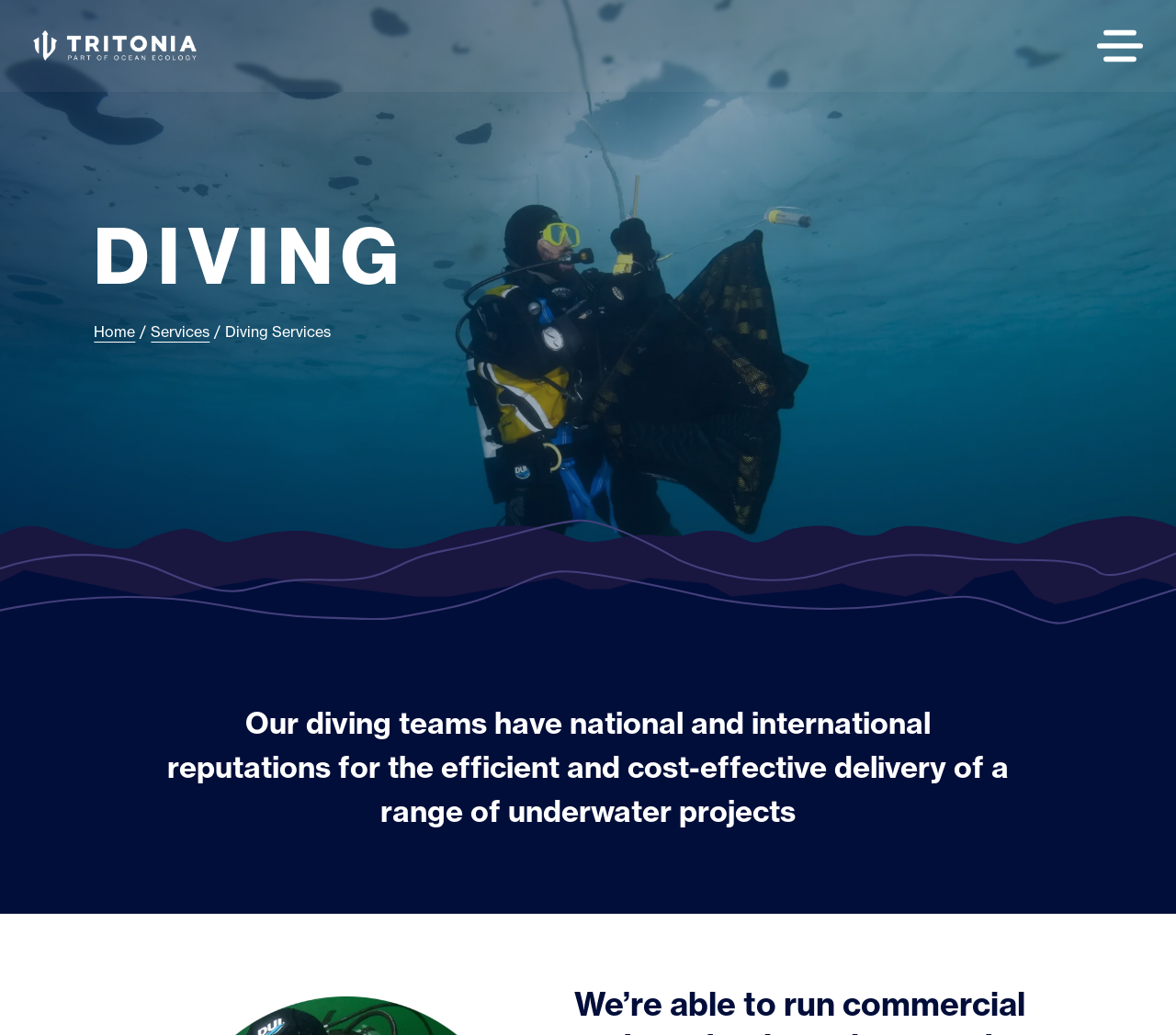Offer an in-depth caption of the entire webpage.

The webpage is about diving services, with a prominent heading "DIVING" located near the top center of the page. Below the heading, there is a navigation menu with three links: "Home", separated by a slash, and "Services". The "Home" link is located on the left, and the "Services" link is on the right.

At the top left corner, there is a logo image with a link to "tritonia", and at the top right corner, there is another image with a link. 

The main content of the page is a paragraph that describes the diving services, stating that their diving teams have national and international reputations for efficiently and cost-effectively delivering a range of underwater projects, both commercial and academic. This paragraph is located below the navigation menu, taking up most of the page's width.